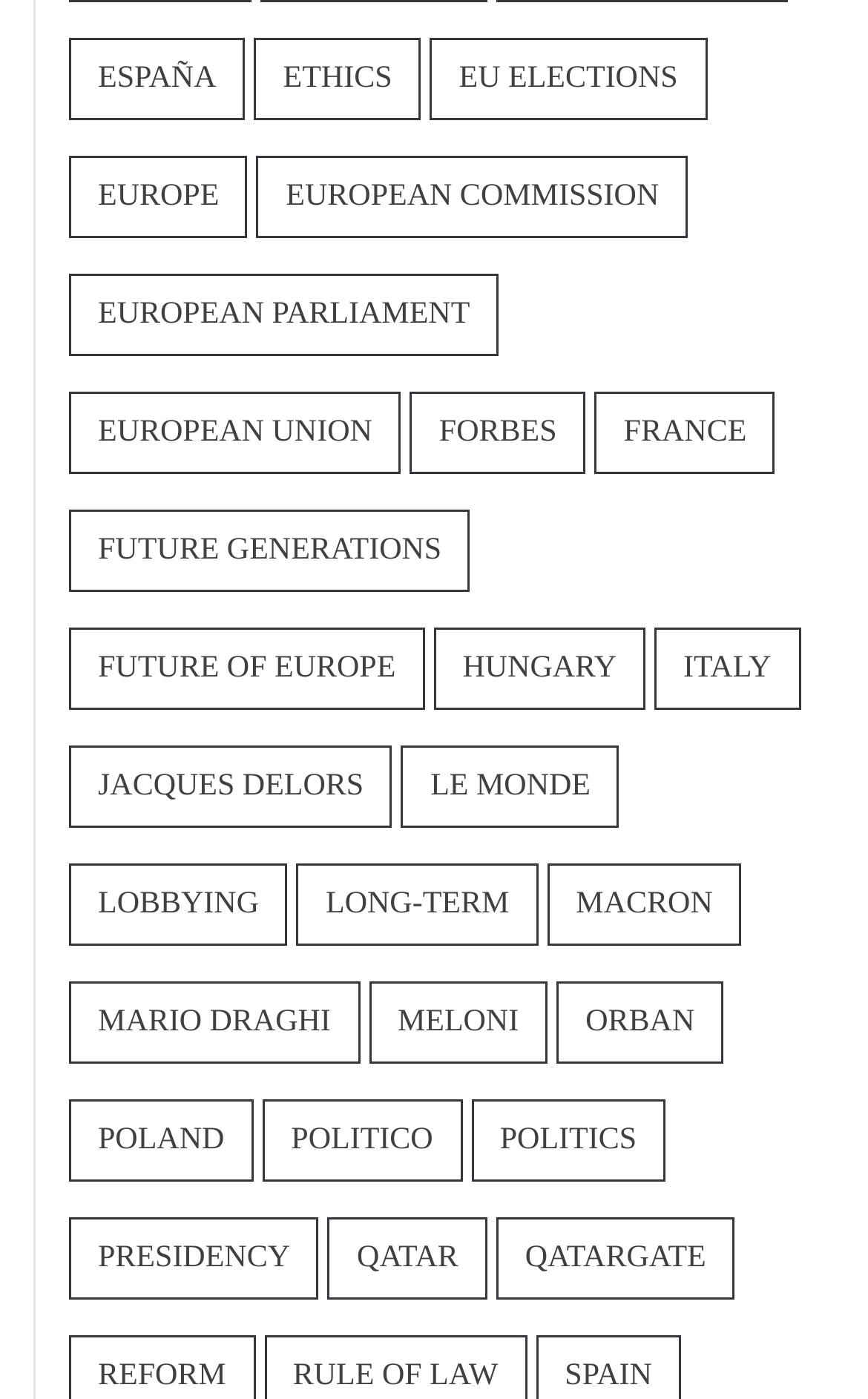Identify the bounding box coordinates of the clickable region required to complete the instruction: "Learn about Qatar". The coordinates should be given as four float numbers within the range of 0 and 1, i.e., [left, top, right, bottom].

[0.378, 0.87, 0.561, 0.929]